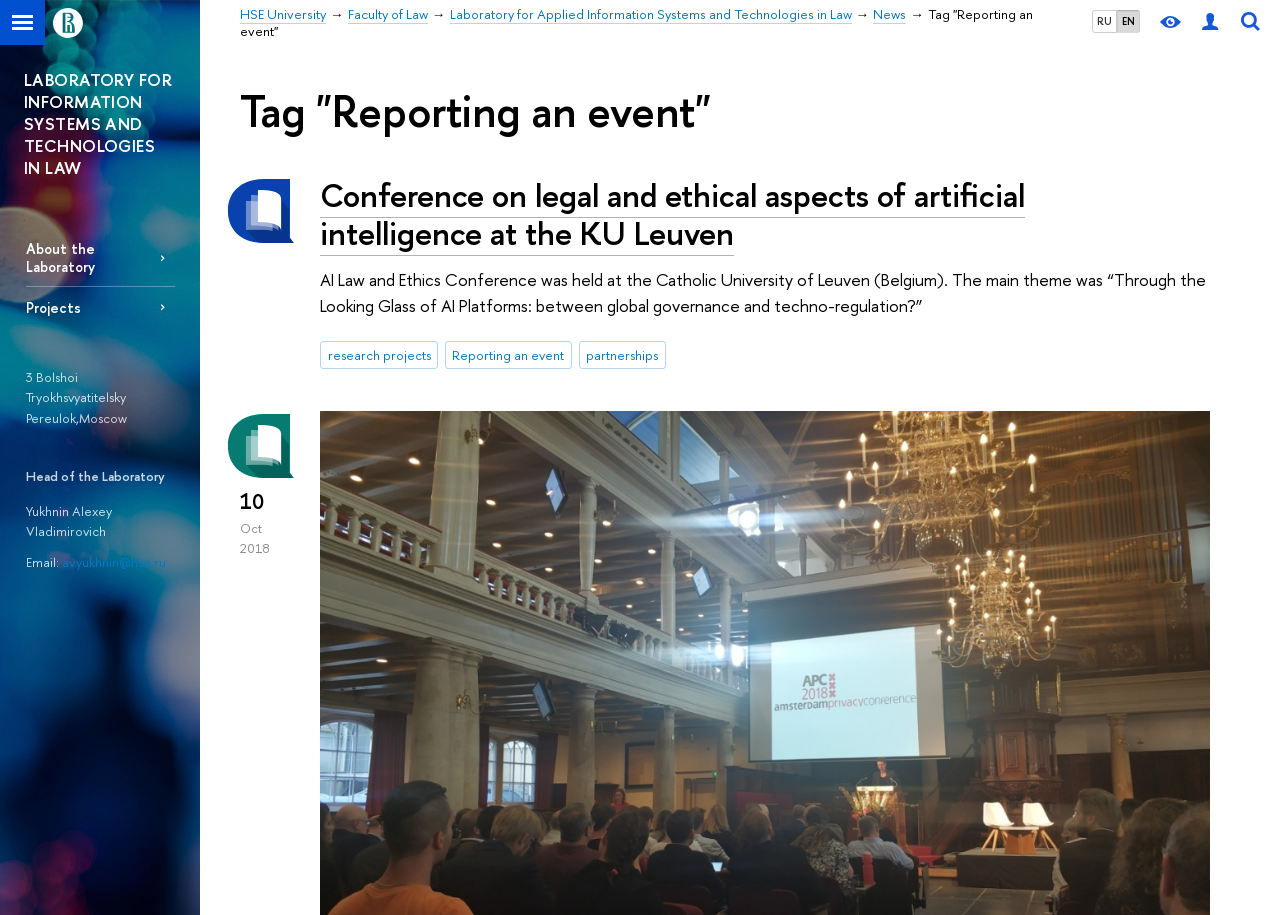Identify the bounding box coordinates of the section to be clicked to complete the task described by the following instruction: "Learn about the conference on legal and ethical aspects of artificial intelligence". The coordinates should be four float numbers between 0 and 1, formatted as [left, top, right, bottom].

[0.25, 0.189, 0.801, 0.28]